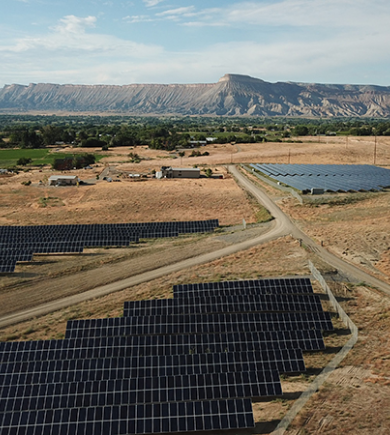What is the name of the firm associated with the project?
Look at the image and respond to the question as thoroughly as possible.

The caption states that 'the project is associated with Pivot Energy, a firm known for its commitment to solar energy initiatives', indicating that the name of the firm associated with the project is Pivot Energy.